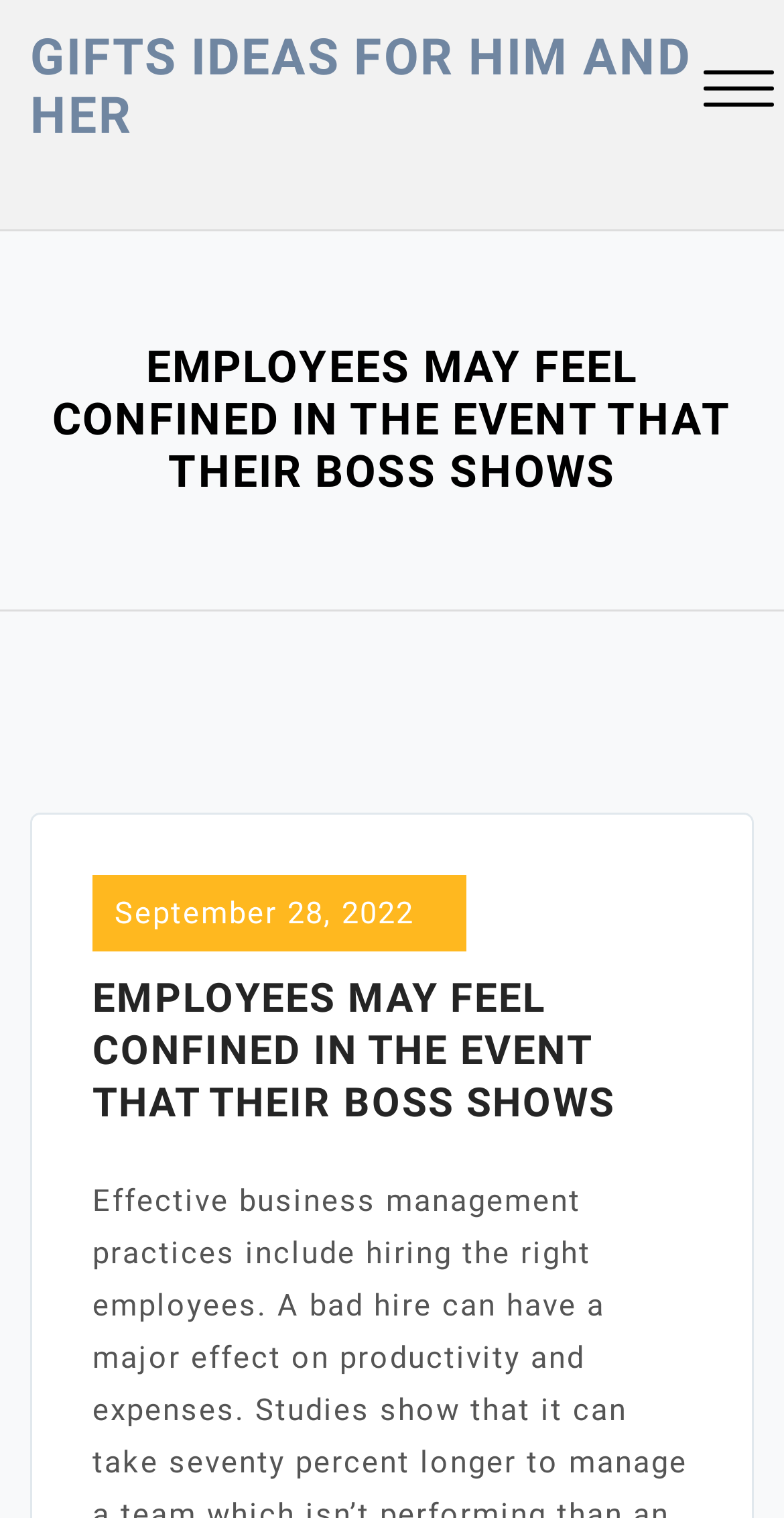Determine the bounding box coordinates for the UI element matching this description: "MENU".

[0.897, 0.038, 0.987, 0.085]